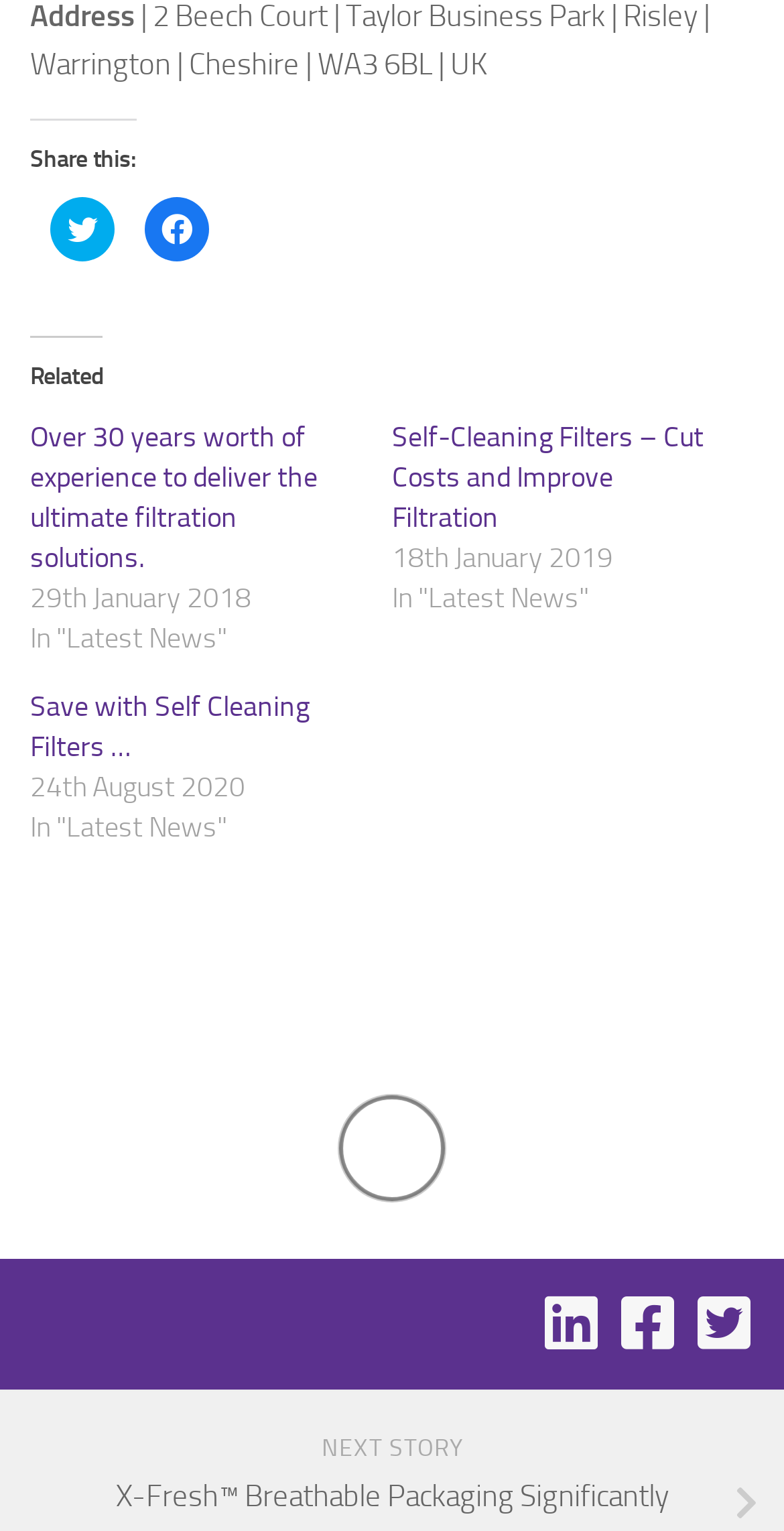Locate the bounding box coordinates of the area where you should click to accomplish the instruction: "Follow us on Linkedin".

[0.69, 0.844, 0.767, 0.883]